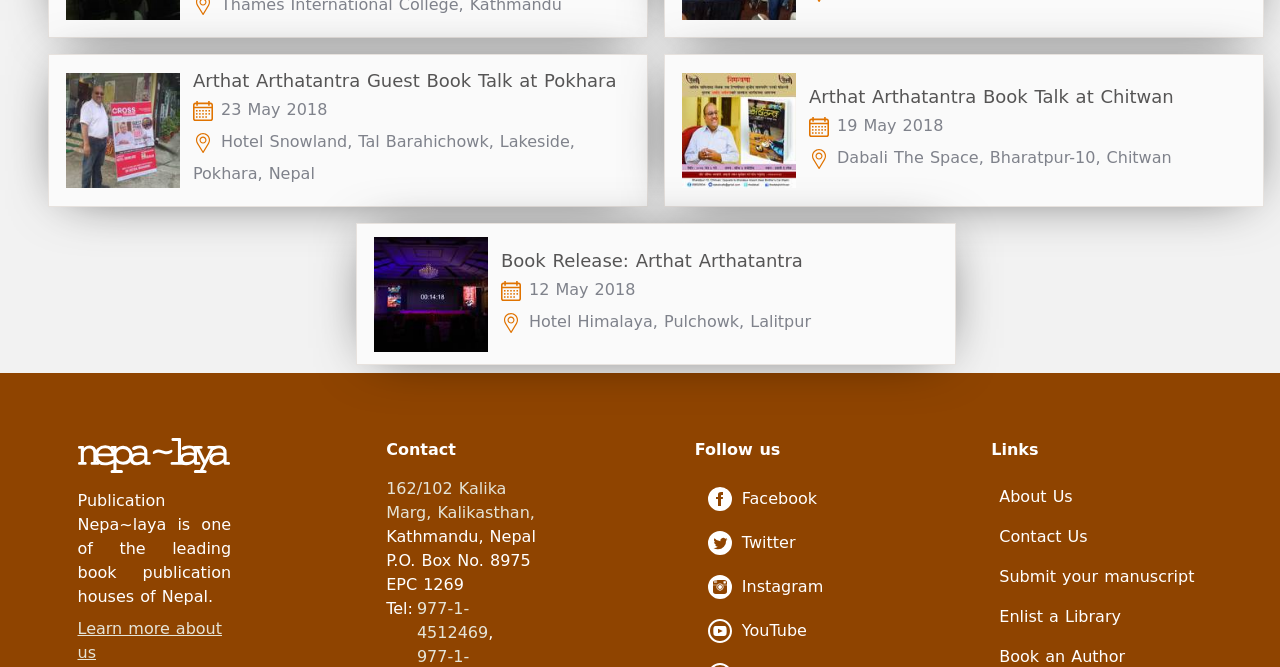Locate the bounding box coordinates of the element to click to perform the following action: 'Follow us on Facebook'. The coordinates should be given as four float values between 0 and 1, in the form of [left, top, right, bottom].

[0.58, 0.73, 0.638, 0.766]